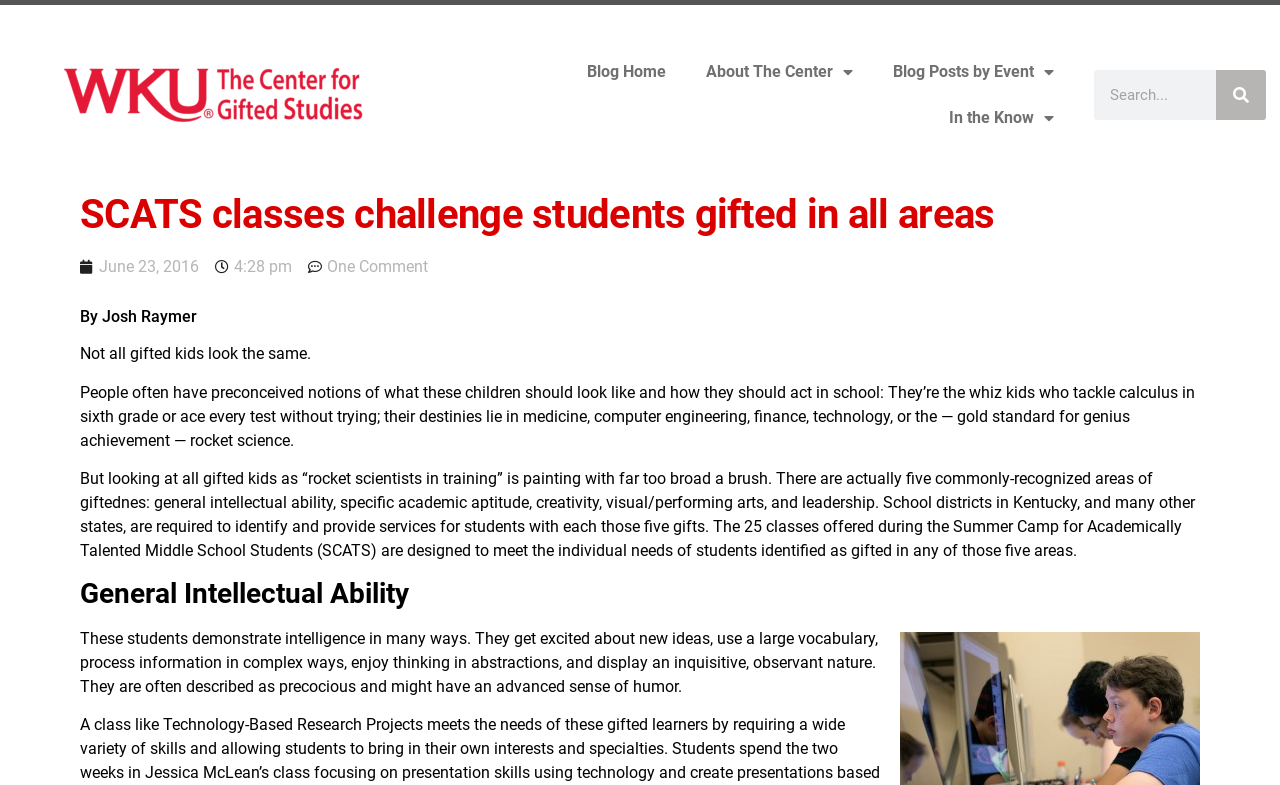Generate a comprehensive description of the webpage content.

The webpage is about the SCATS classes offered by The Center for Gifted Studies, which cater to students gifted in various areas. At the top, there are several links, including "Blog Home", "About The Center", "Blog Posts by Event", and "In the Know", which are positioned horizontally across the page. A search bar is located at the top right corner, consisting of a search box and a search button.

Below the links and search bar, there is a main heading that reads "SCATS classes challenge students gifted in all areas". Underneath this heading, there is a link to a blog post dated June 23, 2016, accompanied by the time "4:28 pm" and a comment count of "One Comment".

The main content of the page is divided into sections, each with its own heading. The first section is written by Josh Raymer and discusses the misconception that all gifted kids are the same. The text explains that there are five commonly recognized areas of giftedness: general intellectual ability, specific academic aptitude, creativity, visual/performing arts, and leadership.

The next section is dedicated to general intellectual ability, describing the characteristics of students who possess this gift, such as being excited about new ideas, using a large vocabulary, and displaying an inquisitive nature.